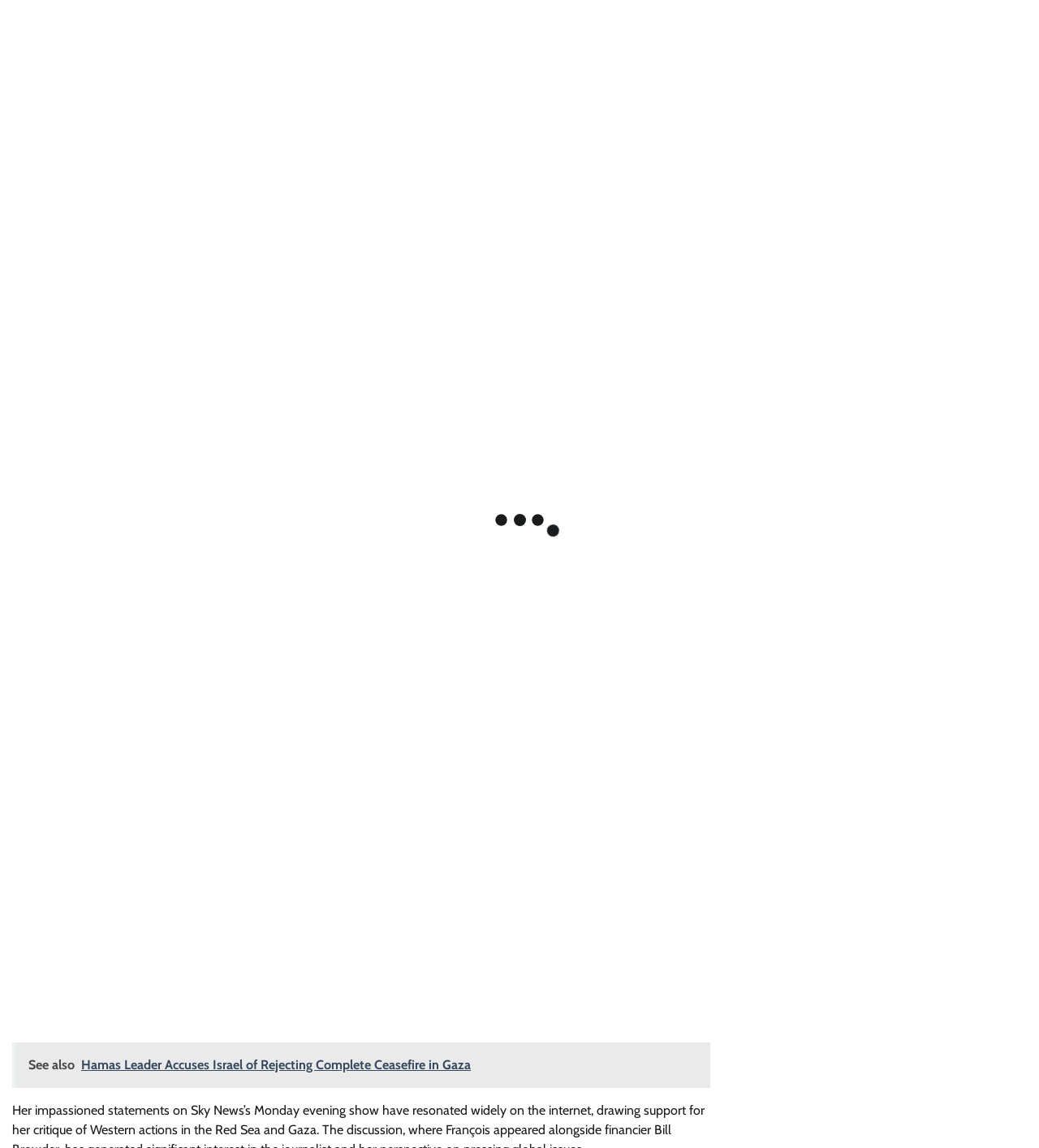Locate the bounding box coordinates of the area where you should click to accomplish the instruction: "Check trending articles".

[0.707, 0.152, 0.988, 0.178]